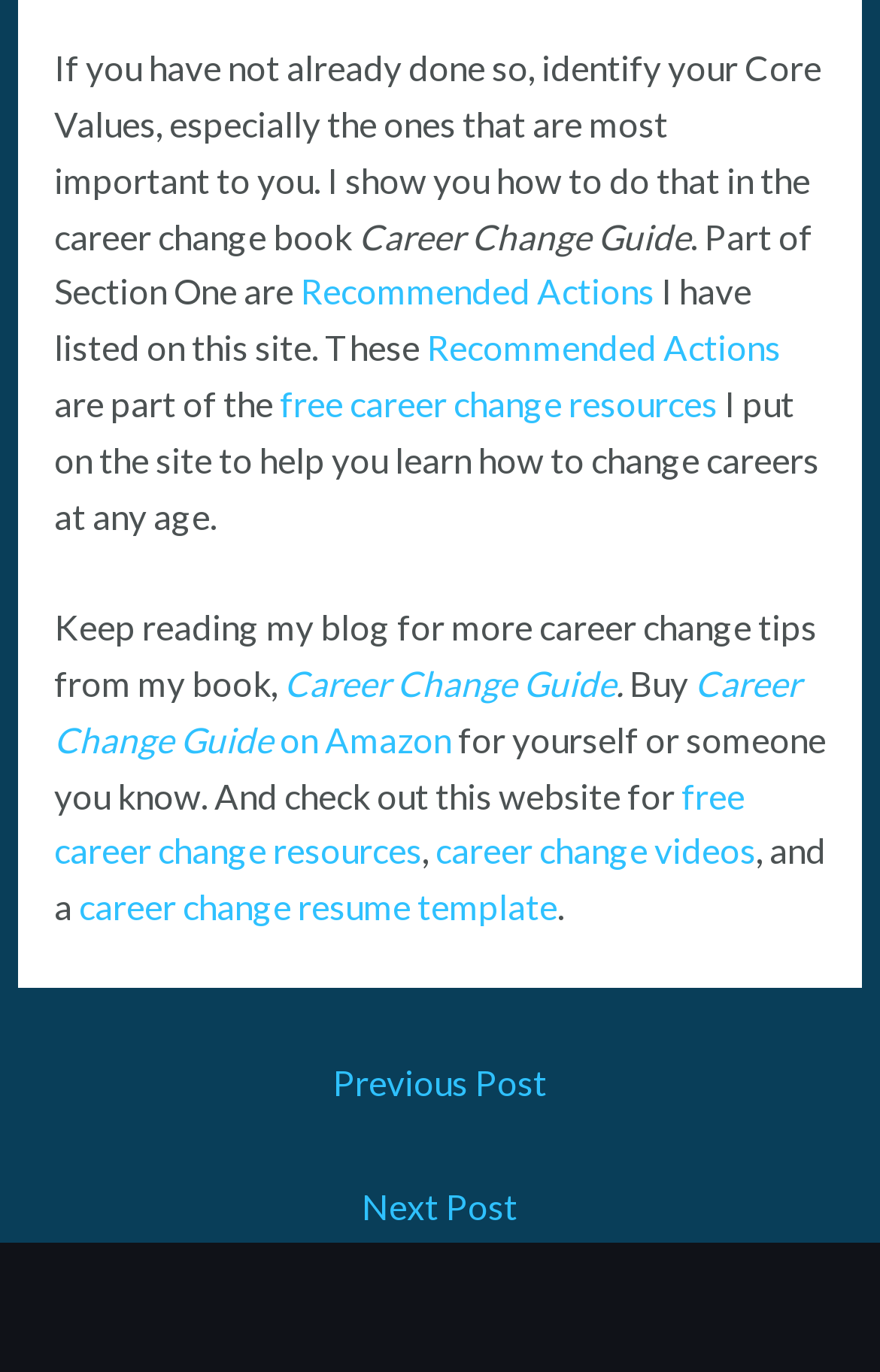Please find the bounding box coordinates of the element that must be clicked to perform the given instruction: "Go to Previous Post". The coordinates should be four float numbers from 0 to 1, i.e., [left, top, right, bottom].

[0.045, 0.762, 0.955, 0.821]